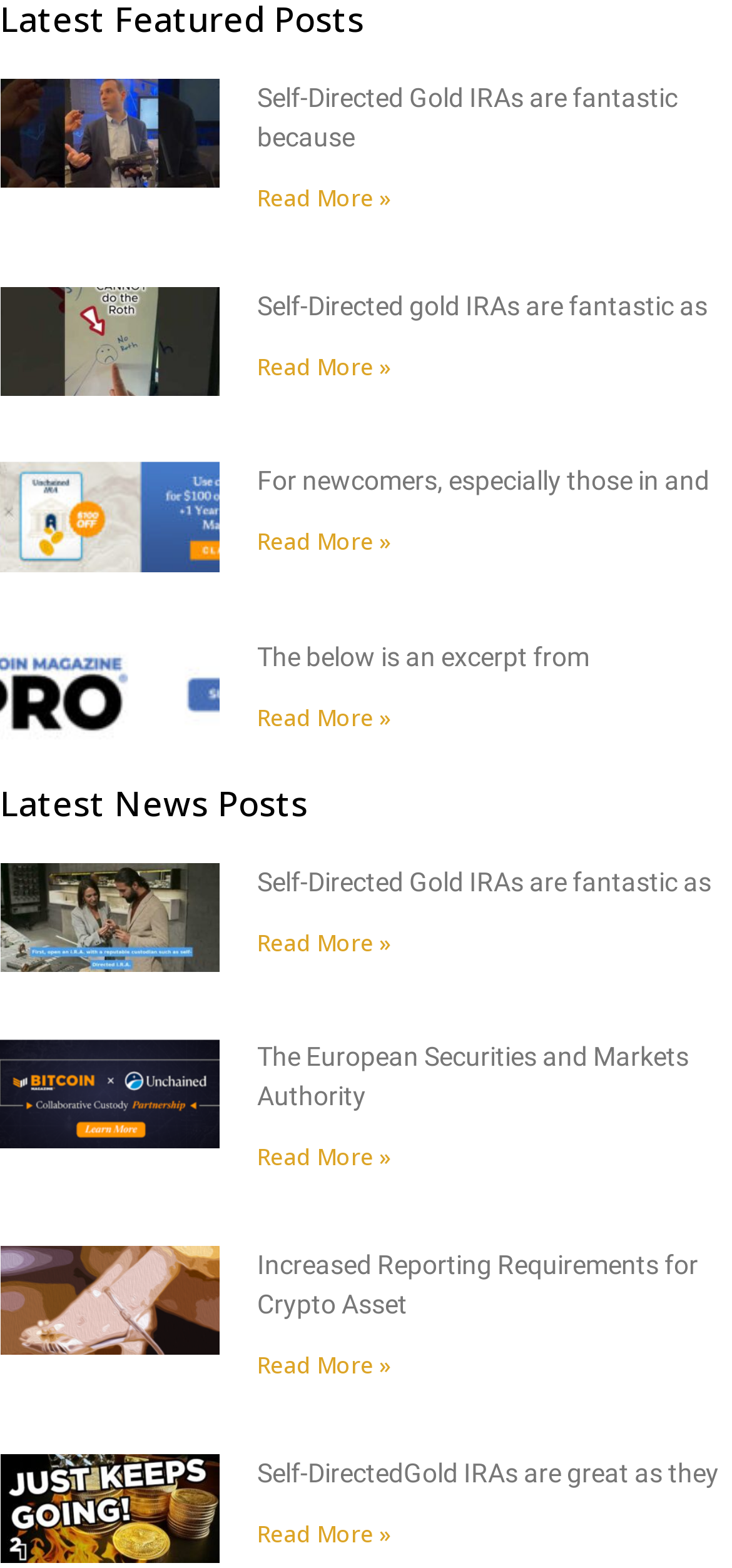Locate the bounding box coordinates of the area that needs to be clicked to fulfill the following instruction: "Read more about EU Regulator Evaluates Authorization of Bitcoin for UCITS Products". The coordinates should be in the format of four float numbers between 0 and 1, namely [left, top, right, bottom].

[0.351, 0.728, 0.533, 0.748]